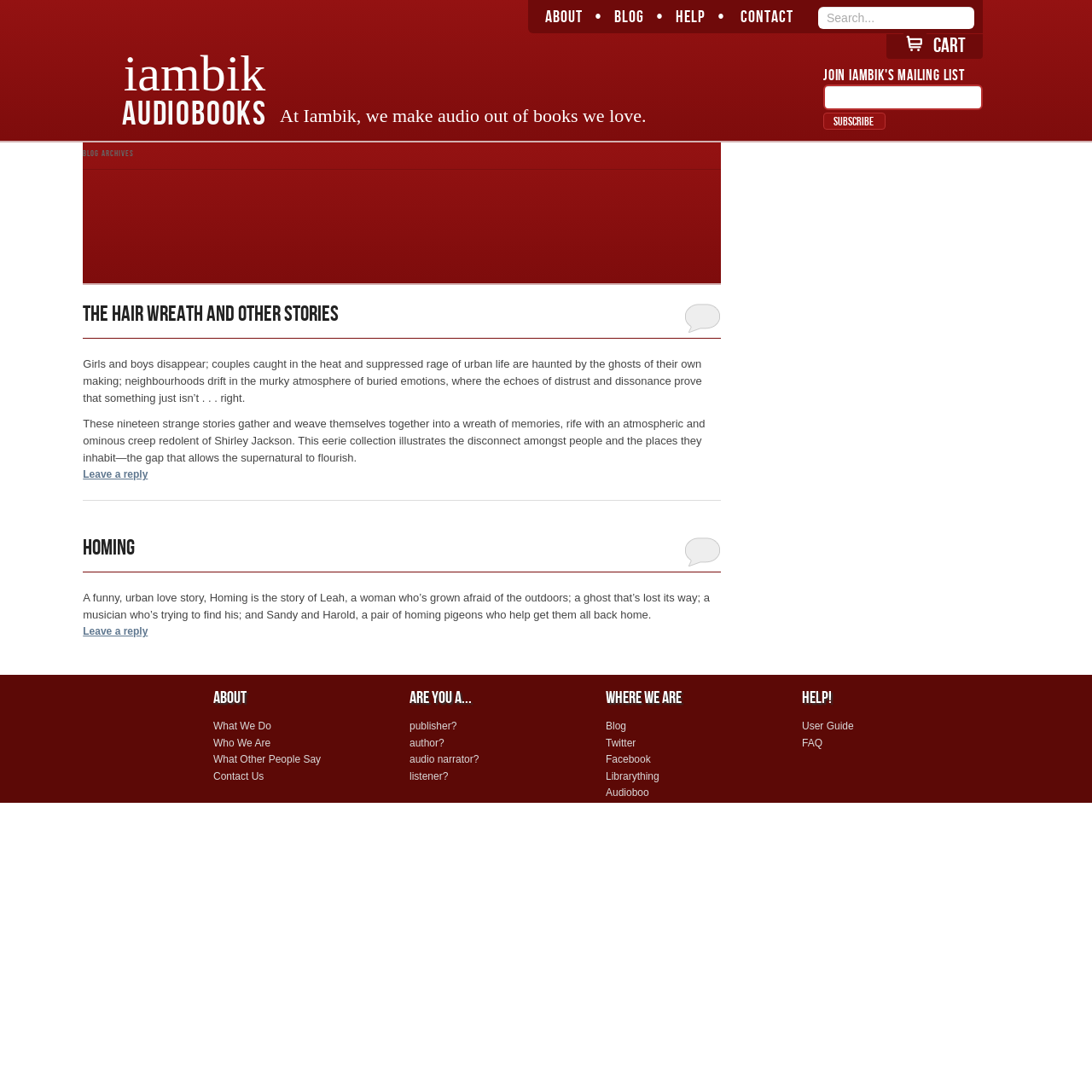Find the bounding box of the element with the following description: "name="subscribe" value="Subscribe"". The coordinates must be four float numbers between 0 and 1, formatted as [left, top, right, bottom].

[0.754, 0.103, 0.811, 0.119]